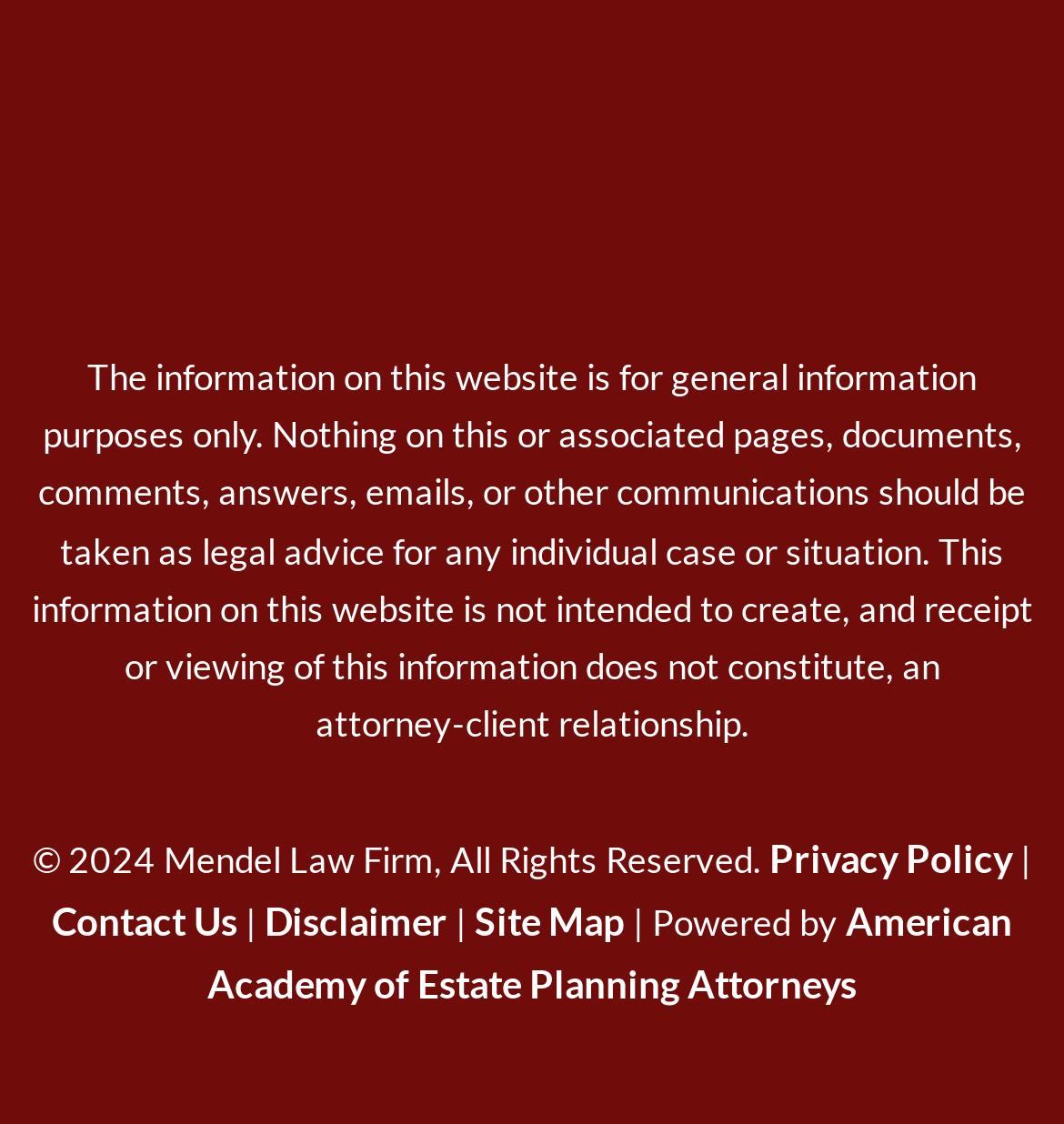Provide the bounding box coordinates of the HTML element described as: "01273 554218". The bounding box coordinates should be four float numbers between 0 and 1, i.e., [left, top, right, bottom].

None